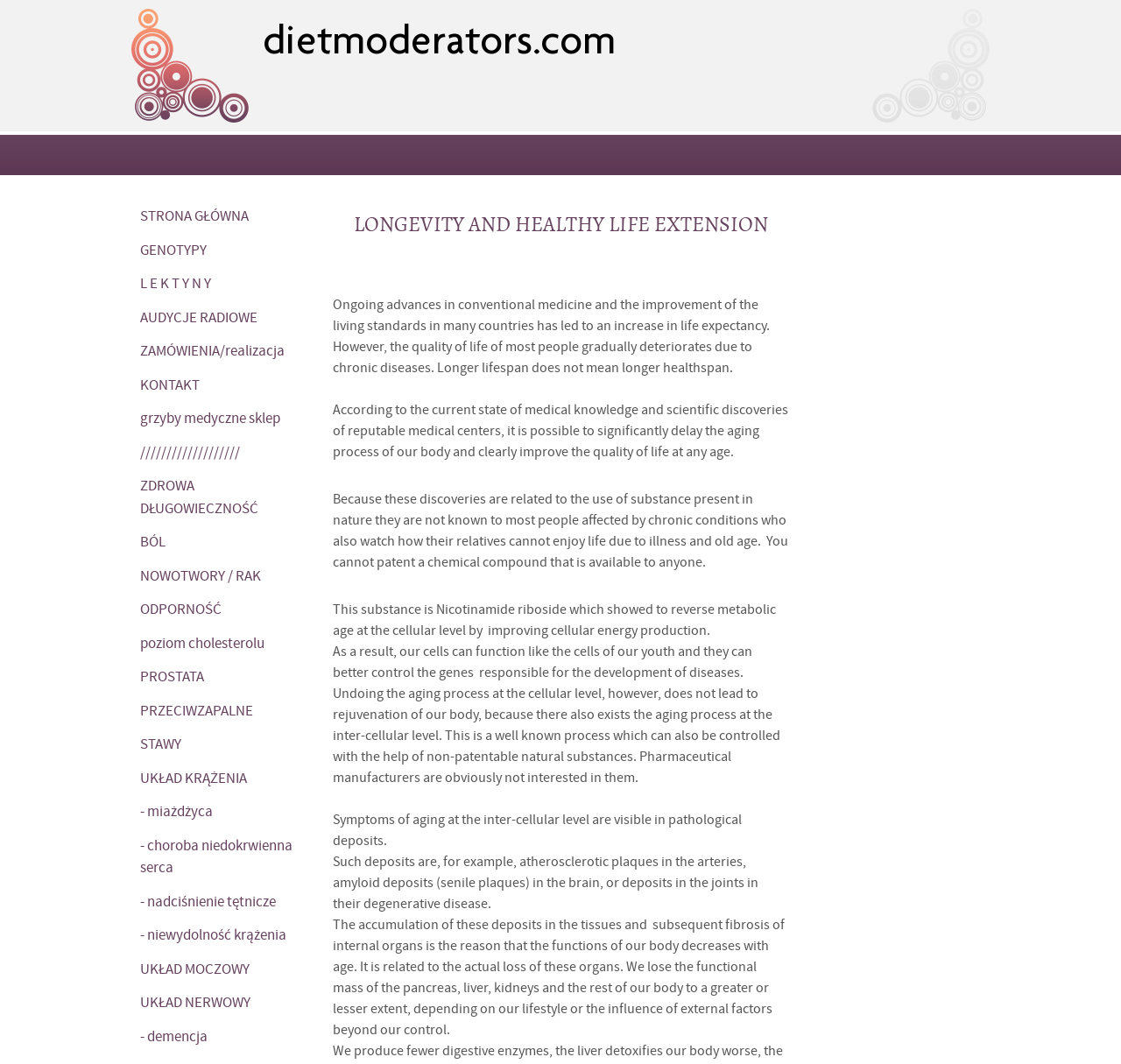Please specify the bounding box coordinates of the clickable region to carry out the following instruction: "Explore the topic of cancer". The coordinates should be four float numbers between 0 and 1, in the format [left, top, right, bottom].

[0.117, 0.527, 0.273, 0.556]